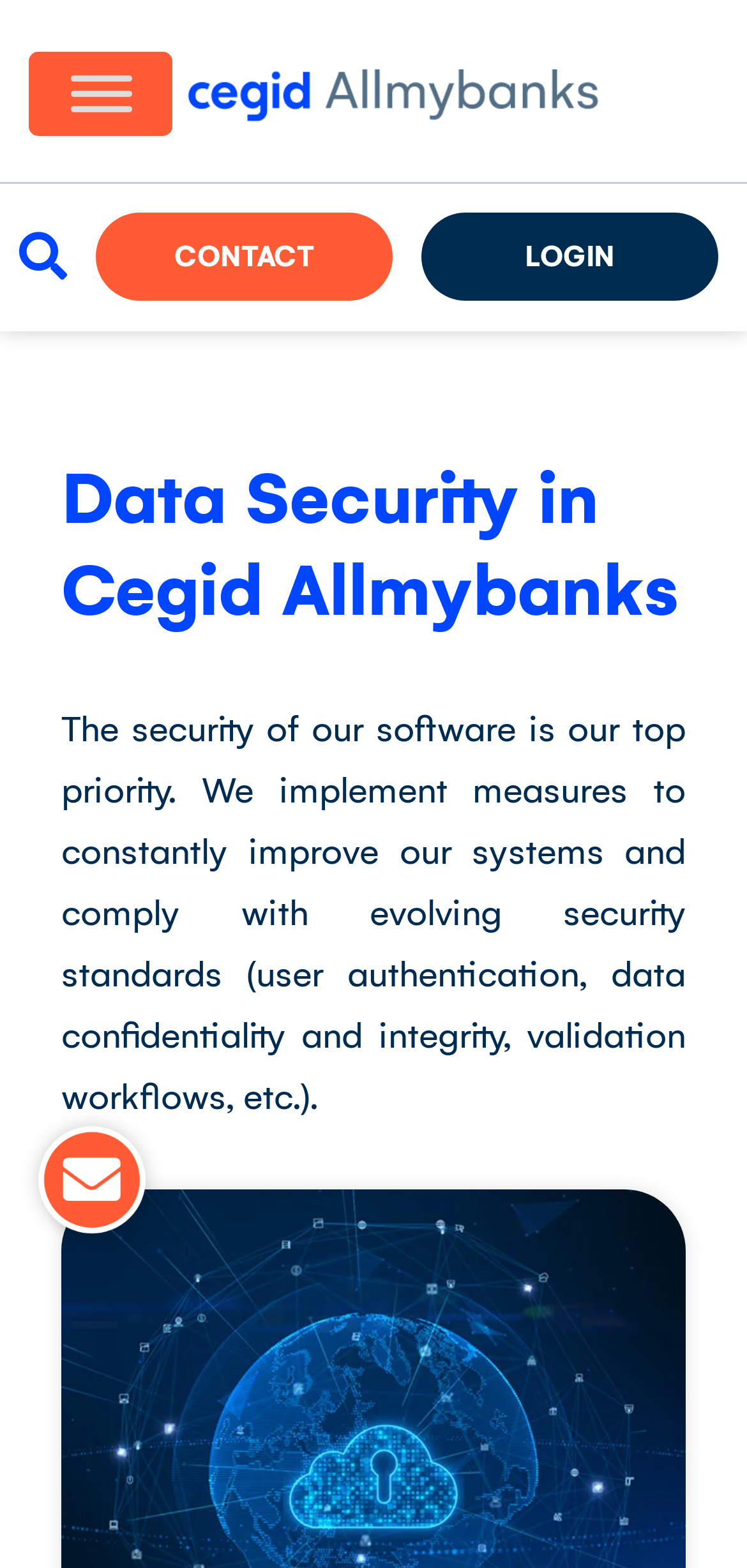Please provide a detailed answer to the question below based on the screenshot: 
What aspect of the software is being discussed?

The heading 'Data Security in Cegid Allmybanks' and the surrounding text indicate that the webpage is discussing the data security aspect of the Cegid Allmybanks software.